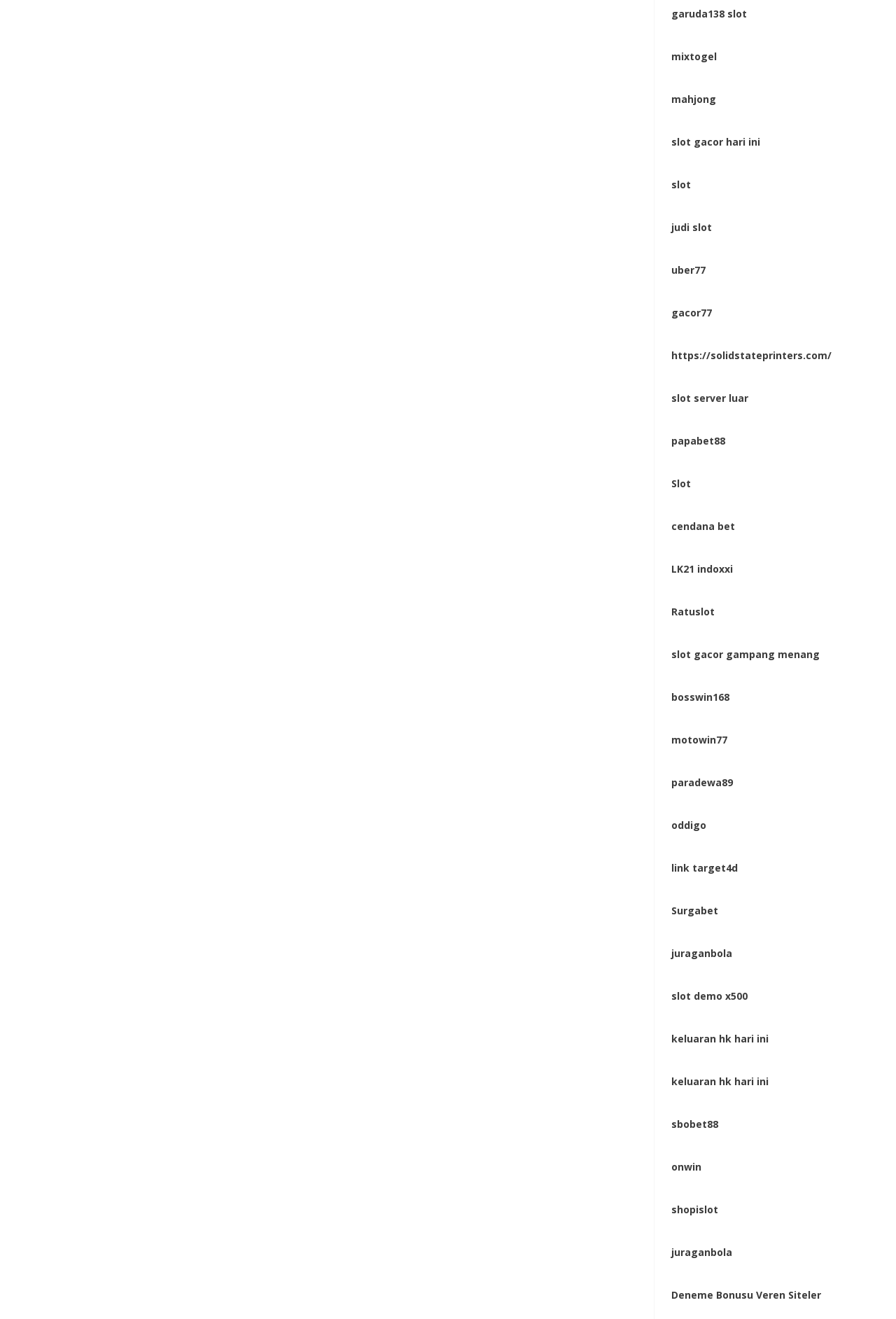Using the webpage screenshot and the element description slot online terbaik dan terpercaya, determine the bounding box coordinates. Specify the coordinates in the format (top-left x, top-left y, bottom-right x, bottom-right y) with values ranging from 0 to 1.

[0.0, 0.215, 0.209, 0.226]